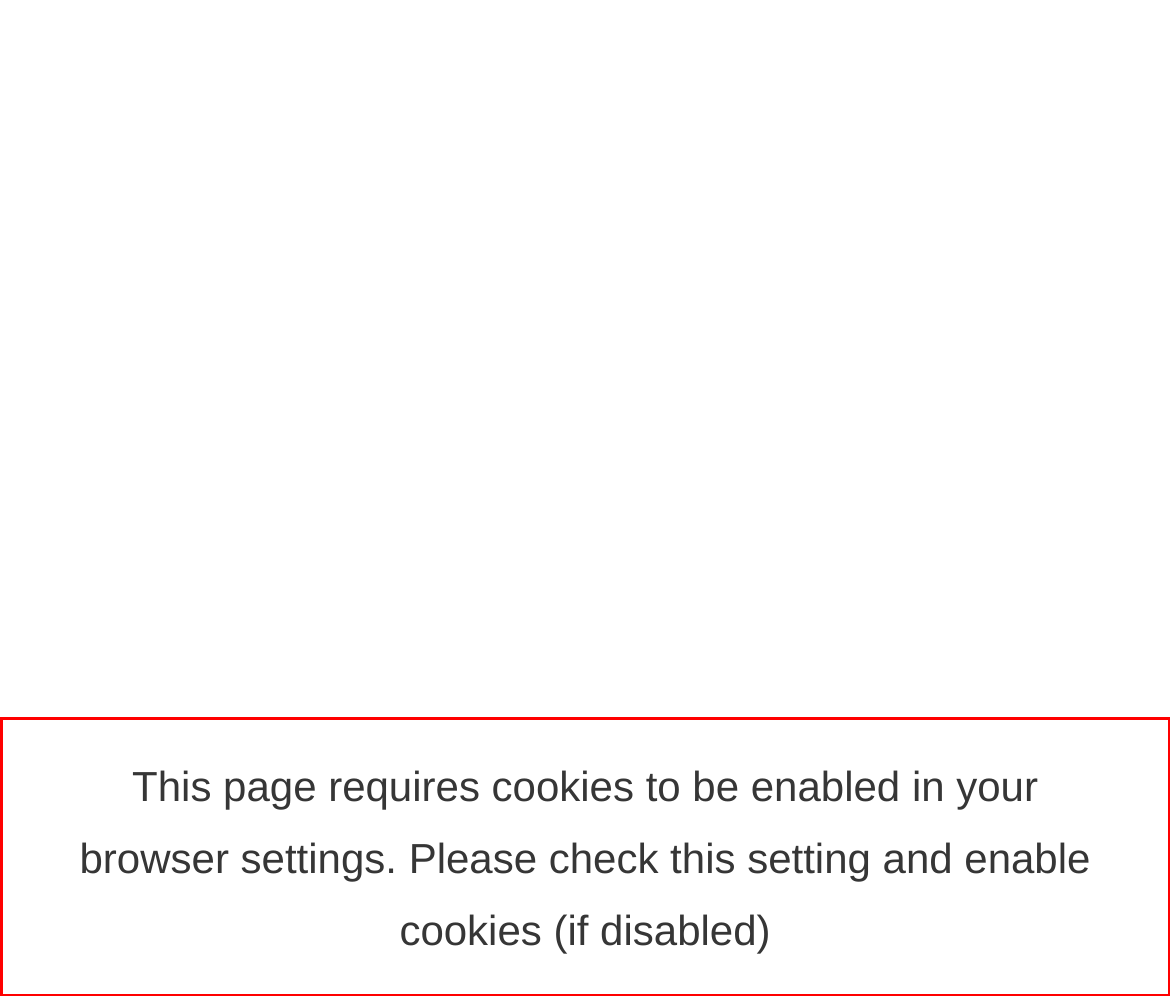The screenshot provided shows a webpage with a red bounding box. Apply OCR to the text within this red bounding box and provide the extracted content.

This page requires cookies to be enabled in your browser settings. Please check this setting and enable cookies (if disabled)